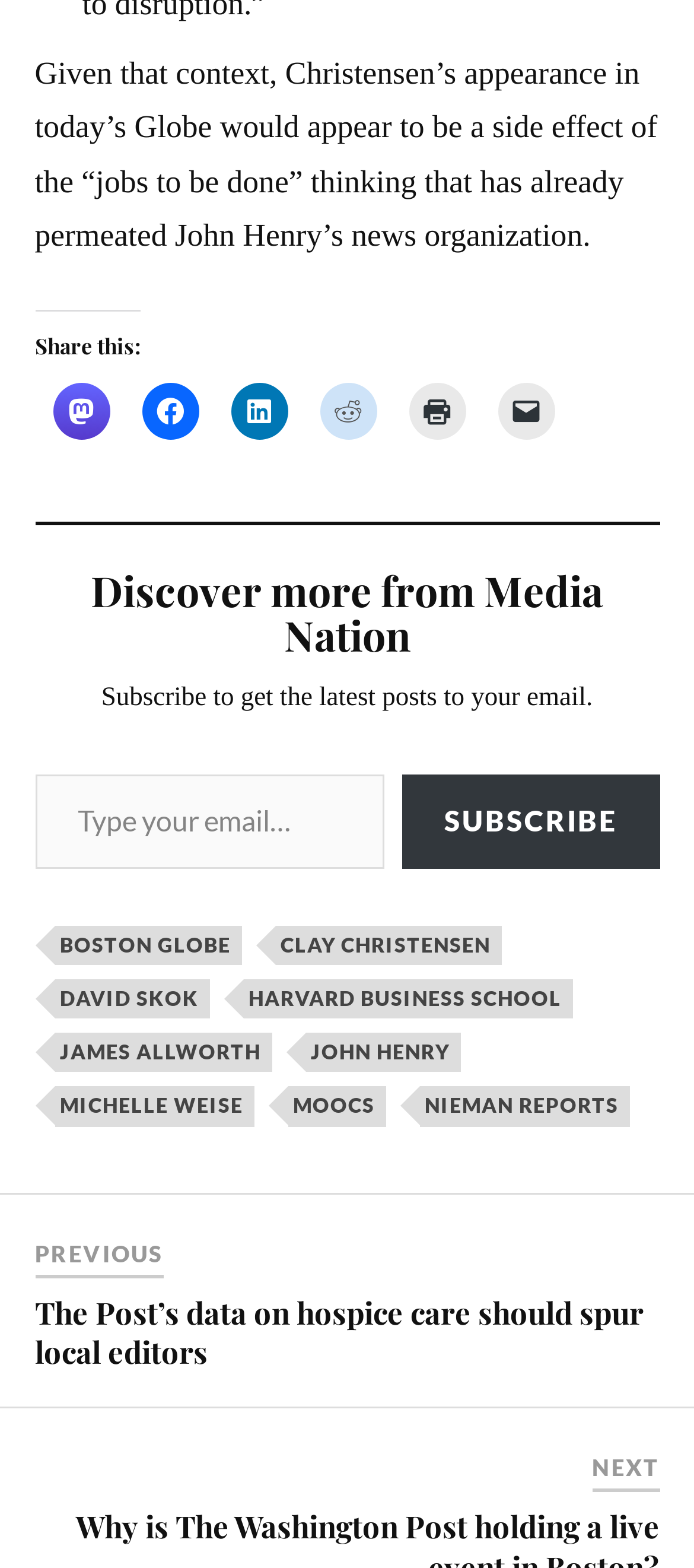How many social media platforms can you share this article on?
Please craft a detailed and exhaustive response to the question.

I counted the number of social media links available on the webpage, which are Mastodon, Facebook, LinkedIn, Reddit, and email a link to a friend, so the answer is 5.